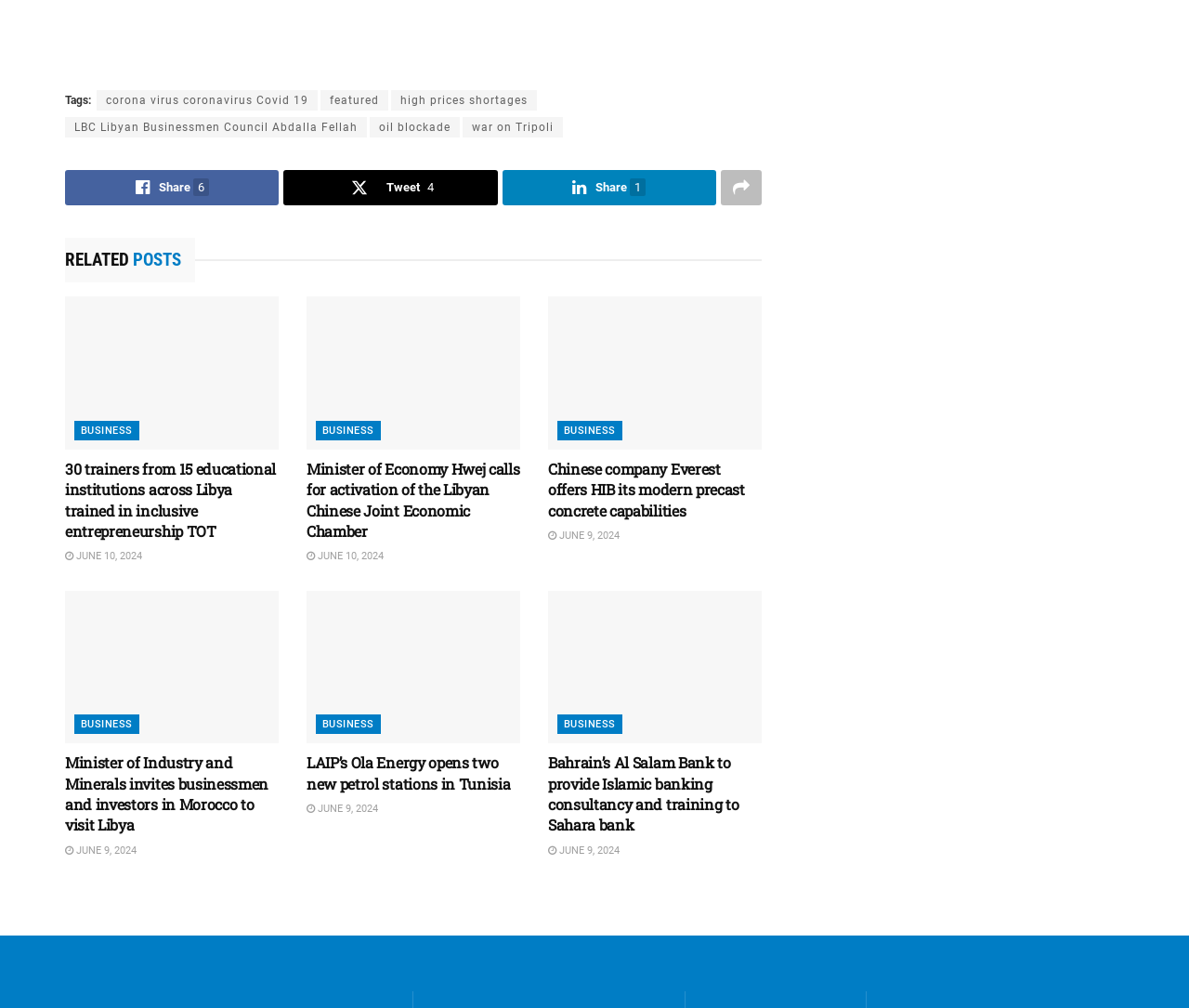Based on the element description, predict the bounding box coordinates (top-left x, top-left y, bottom-right x, bottom-right y) for the UI element in the screenshot: parent_node: BUSINESS

[0.055, 0.586, 0.234, 0.738]